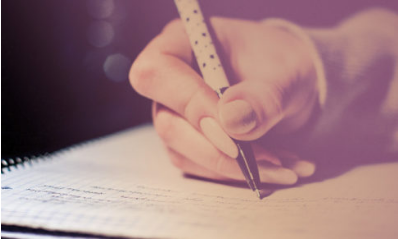Give a comprehensive caption for the image.

The image depicts a close-up of a hand holding a pen, poised above a notebook filled with lines of handwritten text. The hand, adorned with long, polished nails, is actively engaged in the act of writing, illustrating the personal and expressive nature of handwriting. This visual emphasizes the theme of the article titled "The Benefits of Handwriting – Surprising New Evidence," which explores the cognitive and emotional advantages of handwriting compared to digital forms of communication. The warm, blurred background enhances the intimate feel of the moment, inviting viewers to reflect on the significance of handwriting in their own lives.